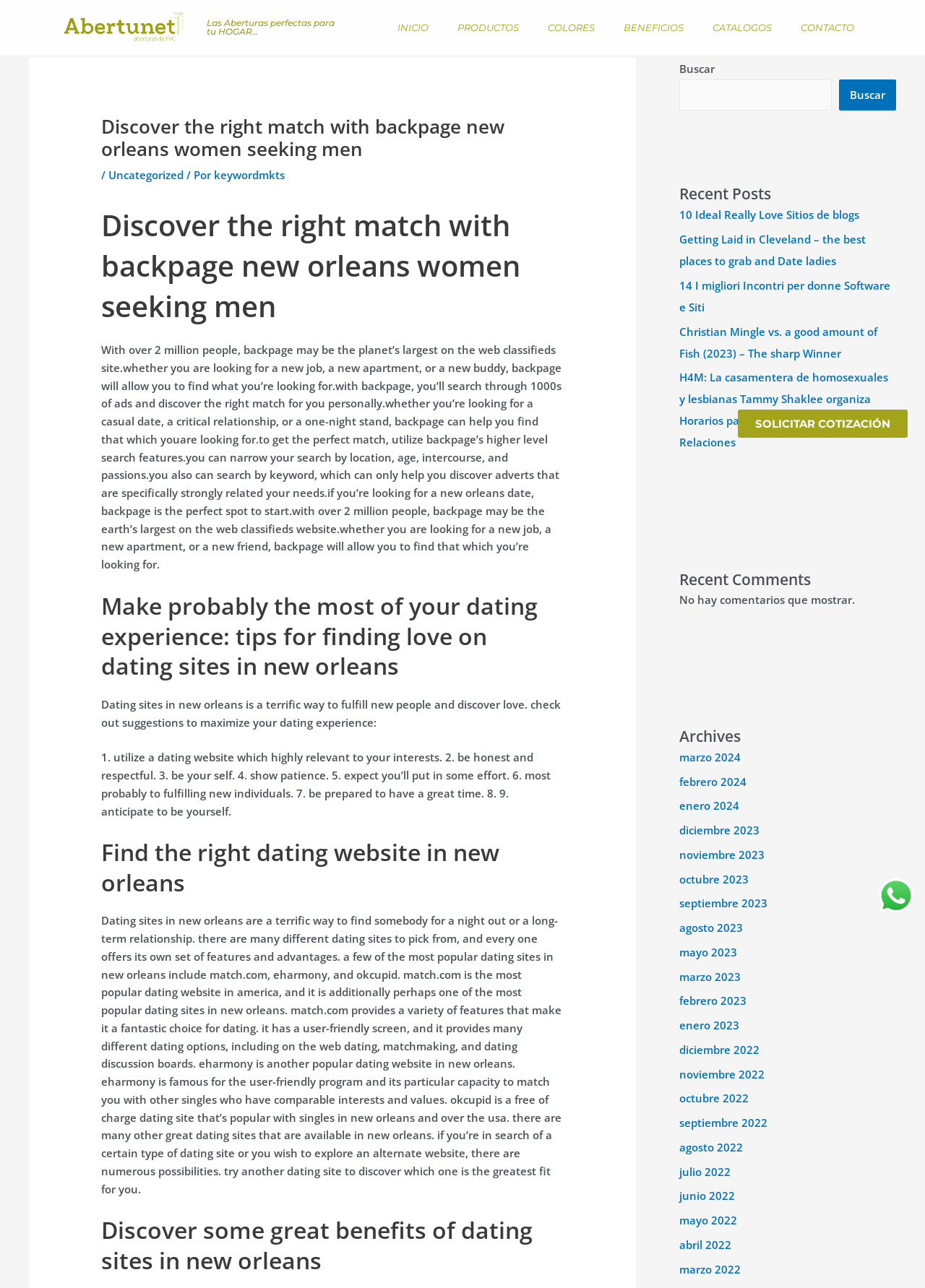Identify the bounding box coordinates of the specific part of the webpage to click to complete this instruction: "Write a message to WhatsApp".

[0.949, 0.681, 0.988, 0.709]